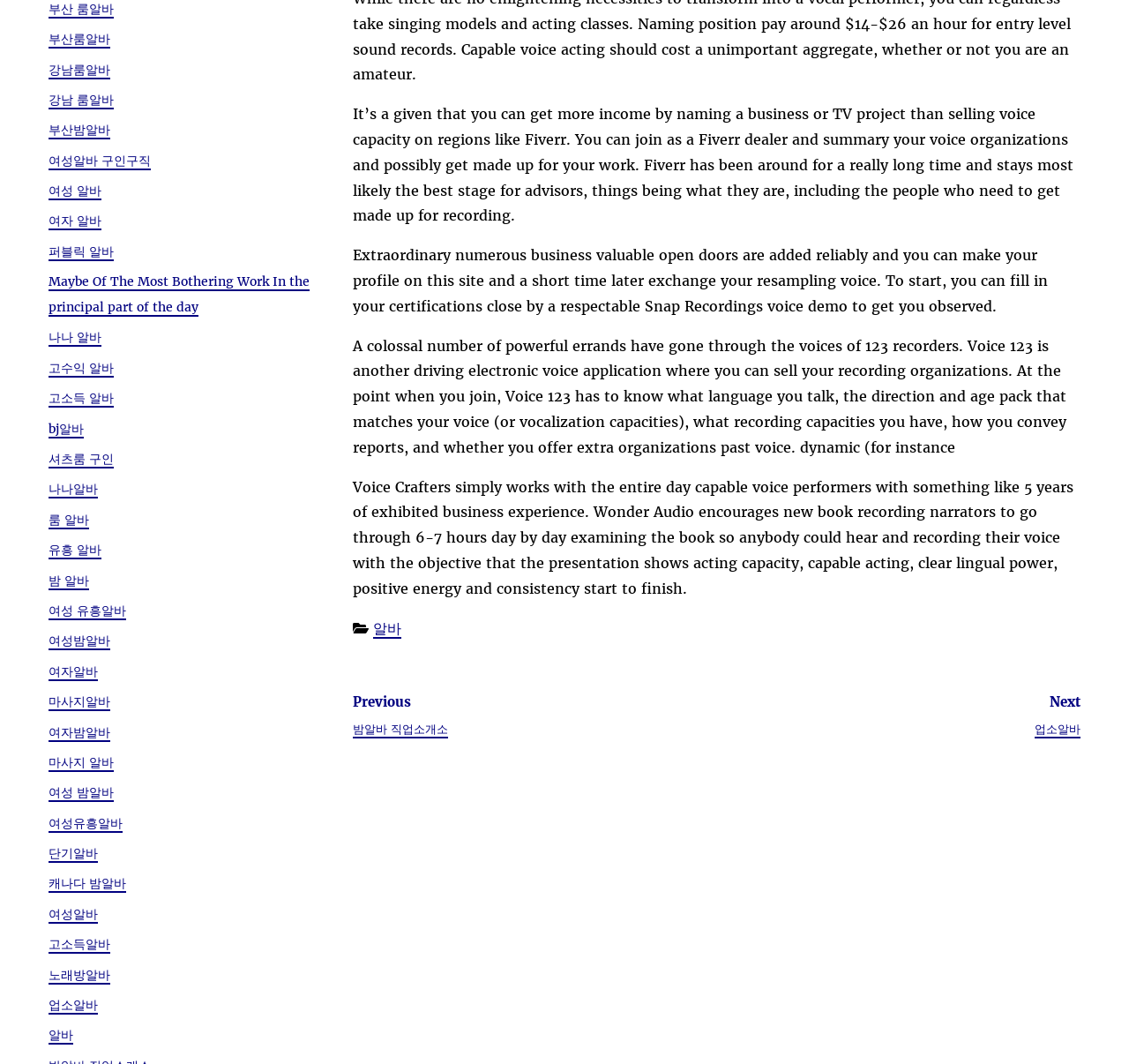Determine the bounding box coordinates of the clickable element to complete this instruction: "Contact the team". Provide the coordinates in the format of four float numbers between 0 and 1, [left, top, right, bottom].

None